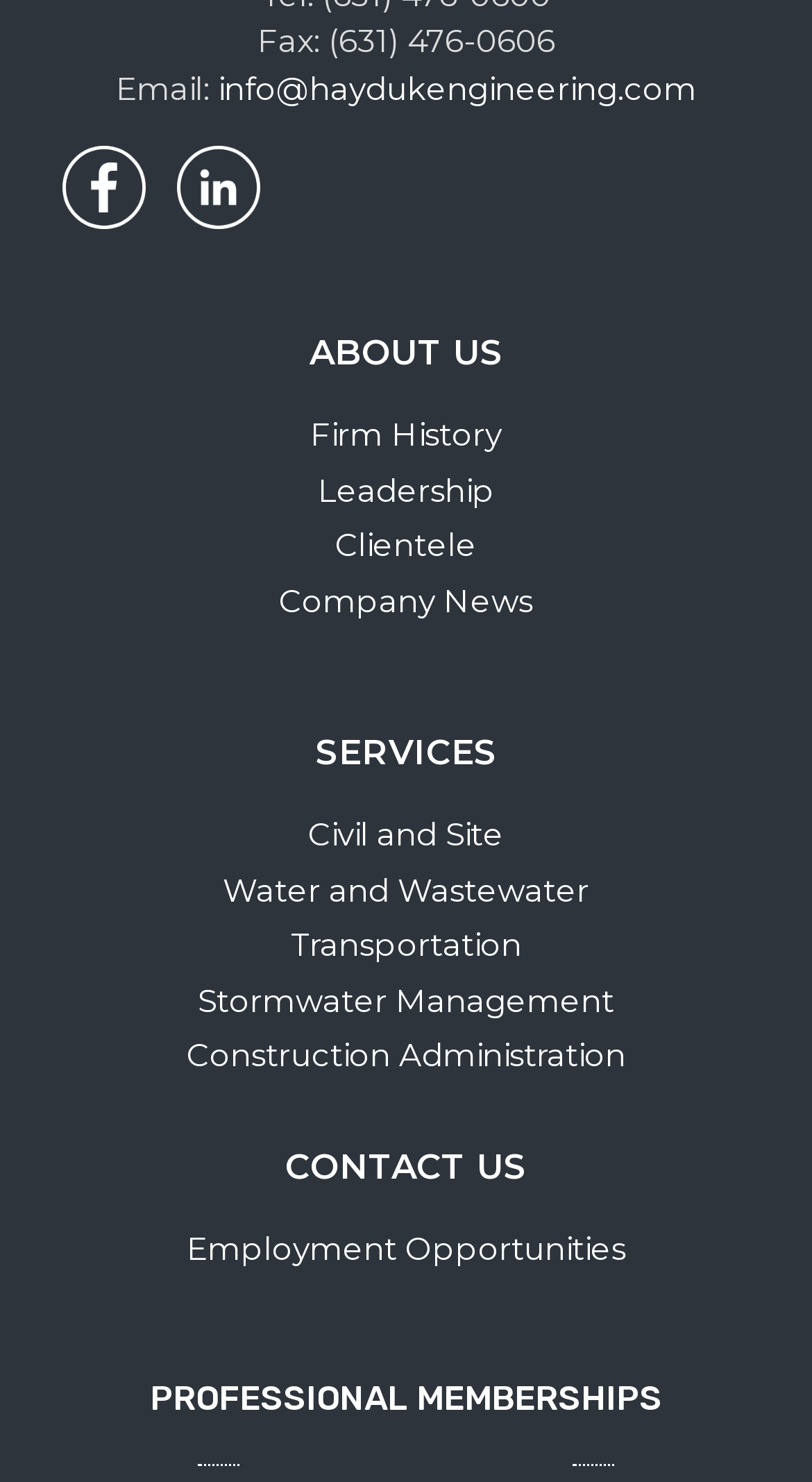Provide a one-word or short-phrase response to the question:
How many figures are there?

2